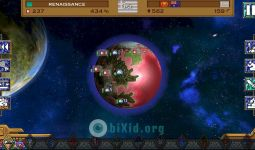What is displayed in the top area of the interface?
Please provide a comprehensive and detailed answer to the question.

According to the caption, the top area of the interface displays crucial game information such as score, resources, and progress, making it clear that players are engaged in a tactical competition.